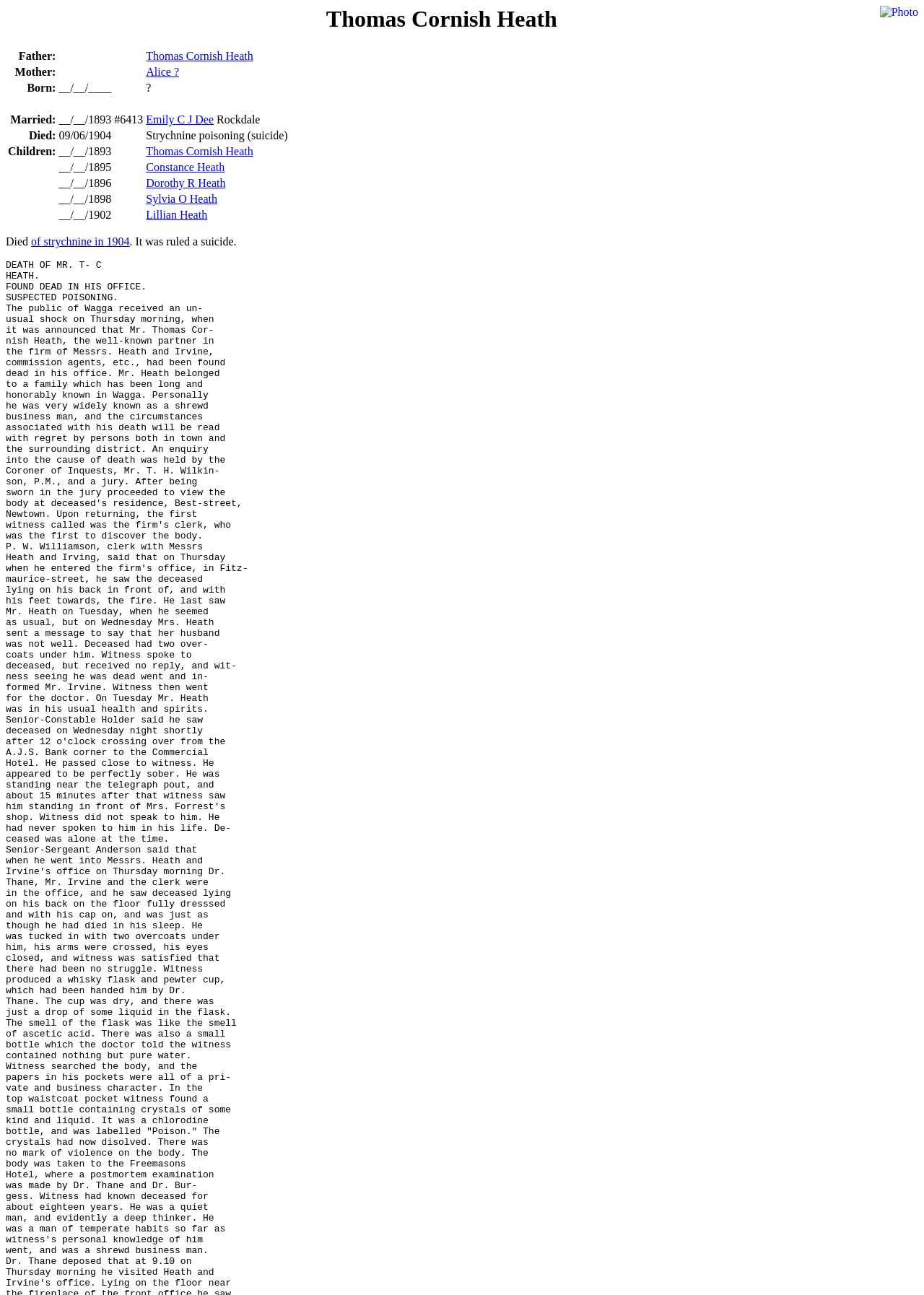Please give a succinct answer using a single word or phrase:
What is the relationship between Thomas Cornish Heath and Alice?

Mother